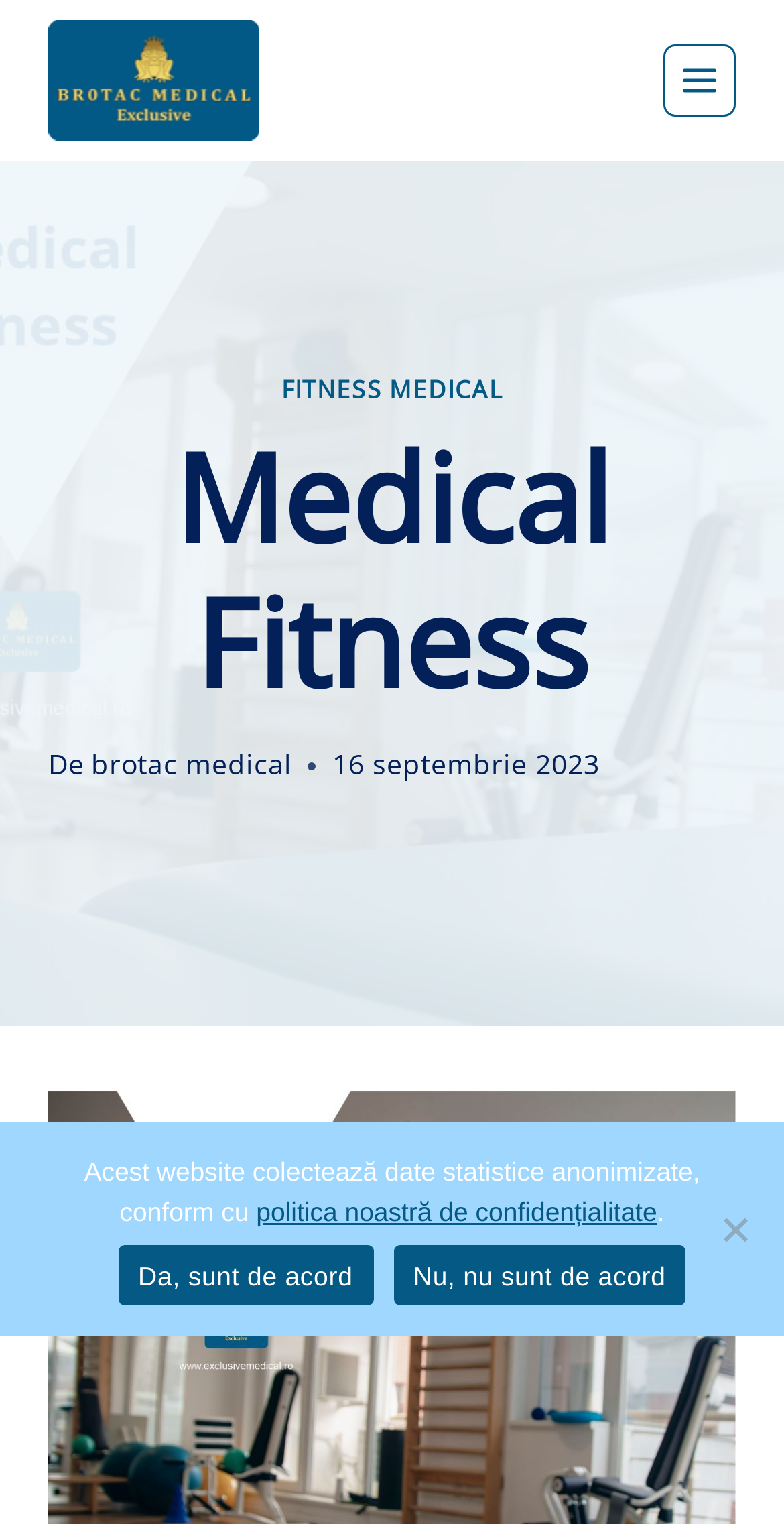What is the purpose of the button at the top-right corner?
Kindly offer a comprehensive and detailed response to the question.

The button at the top-right corner has the text 'Open menu', which suggests that its purpose is to open a menu when clicked.